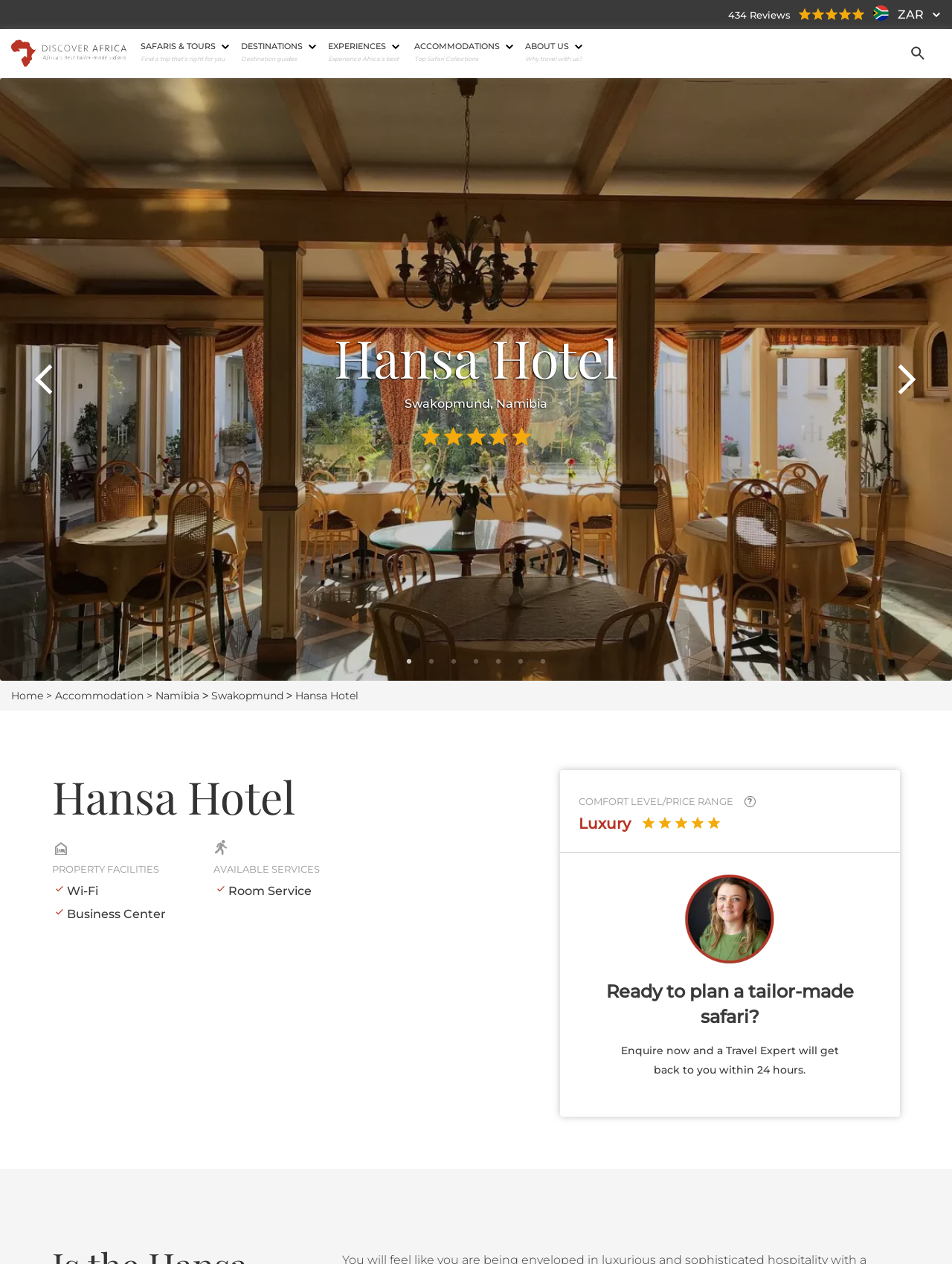What facilities are available at the hotel?
Please describe in detail the information shown in the image to answer the question.

I found the answer by looking at the table element with the text 'PROPERTY FACILITIES' and 'AVAILABLE SERVICES' and finding the corresponding values 'Wi-Fi', 'Business Center', and 'Room Service' which indicate the facilities available at the hotel.